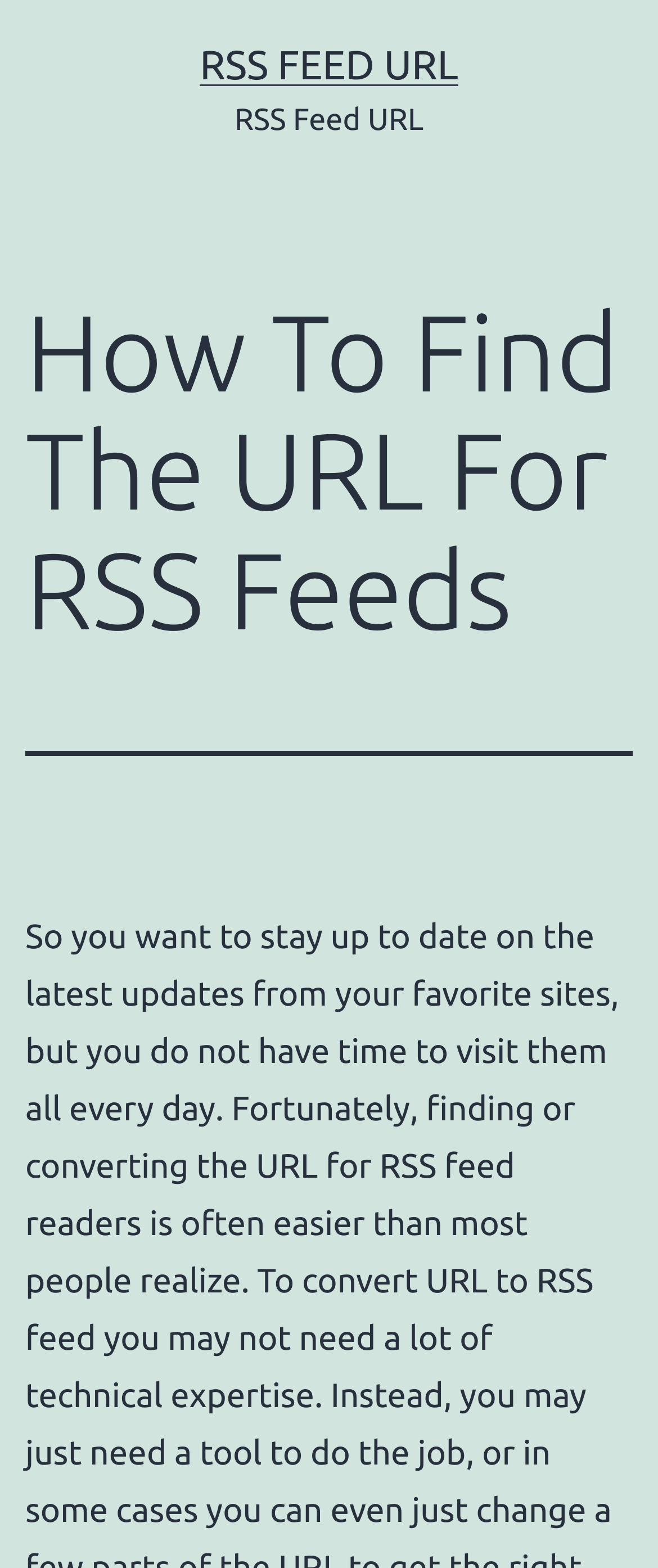Provide the text content of the webpage's main heading.

How To Find The URL For RSS Feeds